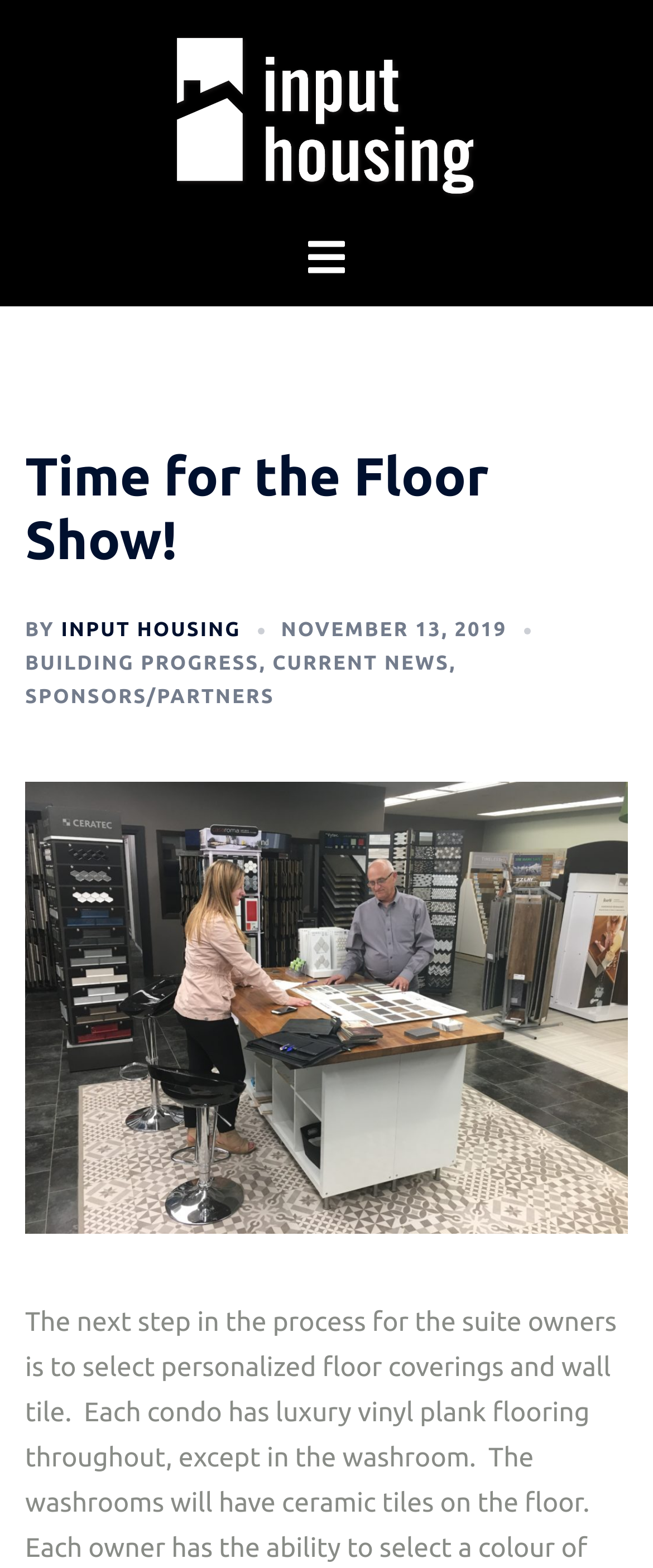Explain the features and main sections of the webpage comprehensively.

The webpage is titled "Time for the Floor Show! – Input Housing" and features a prominent logo of "Input Housing" at the top left, accompanied by a link to the same. Below the logo, there is a toggle menu button with an adjacent icon. 

The main content area is divided into sections, with a large heading "Time for the Floor Show!" situated at the top. Below the heading, there is a byline "BY" followed by a link to "INPUT HOUSING". To the right of the byline, there is a link to the date "NOVEMBER 13, 2019", which also contains a time element. 

Underneath the date, there are three links: "BUILDING PROGRESS", "CURRENT NEWS", and "SPONSORS/PARTNERS". The "CURRENT NEWS" link is separated from the "BUILDING PROGRESS" link by a comma. These links are arranged horizontally, with "BUILDING PROGRESS" at the left and "SPONSORS/PARTNERS" at the right.